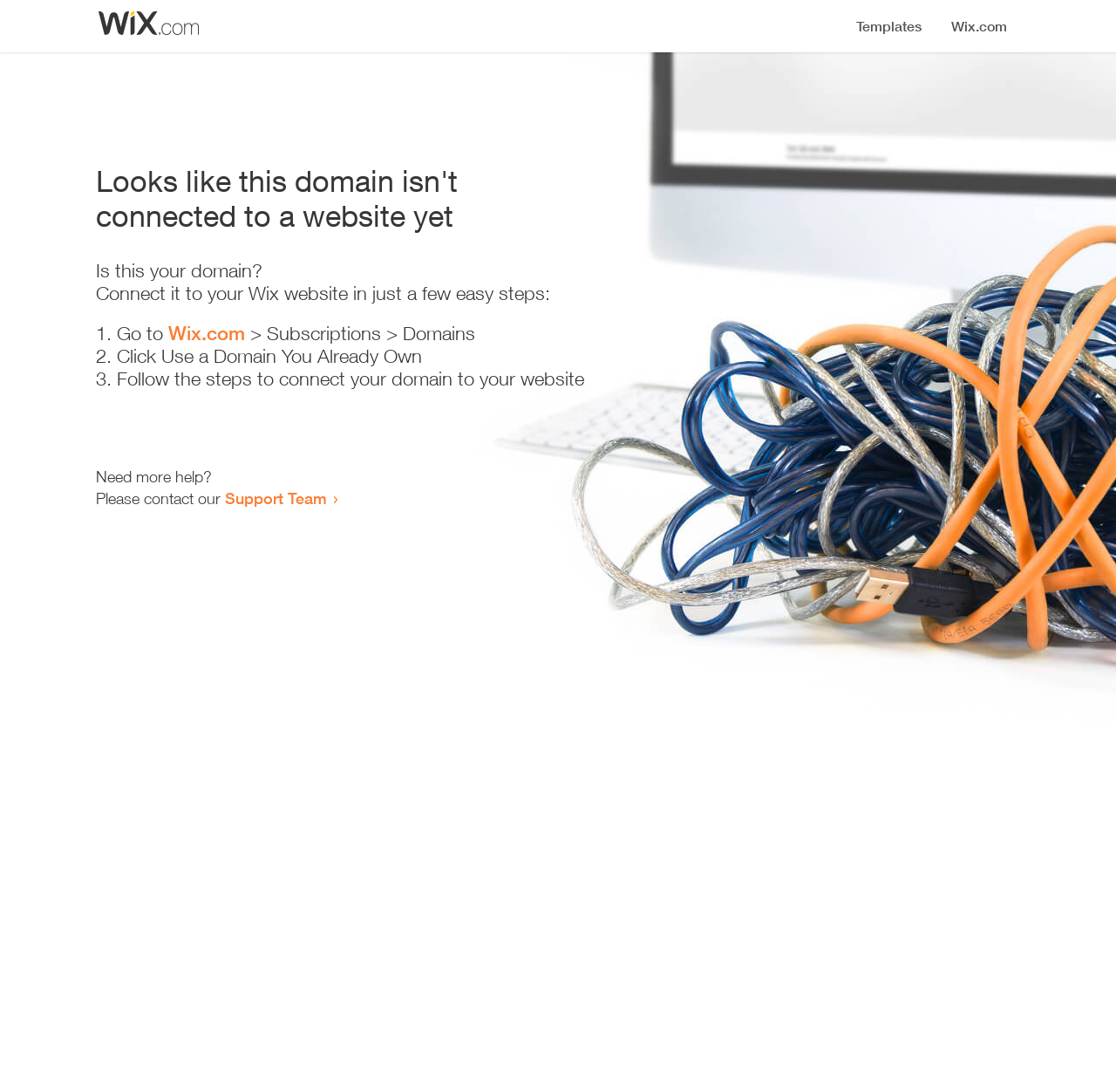Based on the element description Wix.com, identify the bounding box coordinates for the UI element. The coordinates should be in the format (top-left x, top-left y, bottom-right x, bottom-right y) and within the 0 to 1 range.

[0.151, 0.295, 0.22, 0.315]